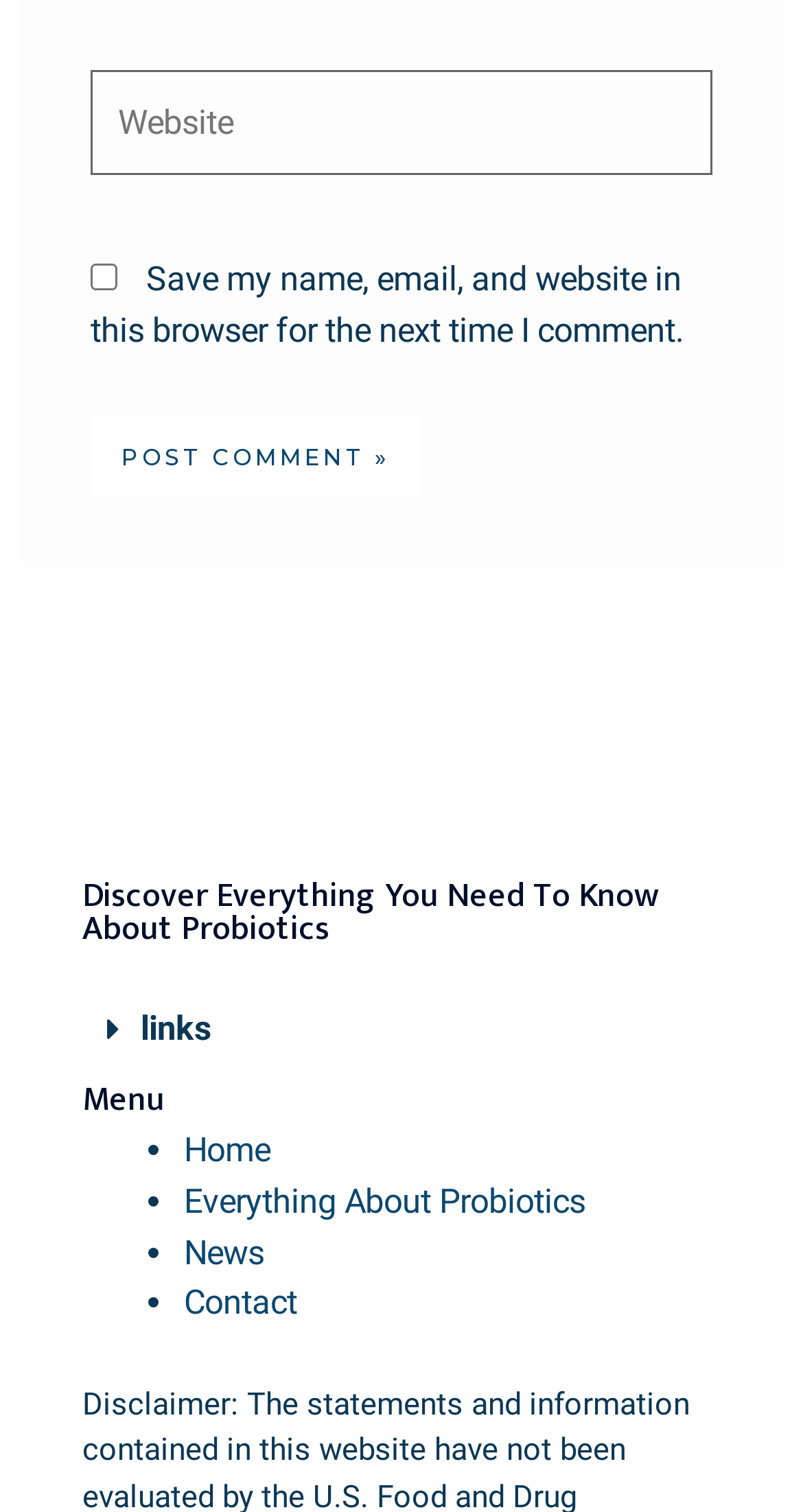Determine the bounding box coordinates of the clickable element necessary to fulfill the instruction: "Check save comment option". Provide the coordinates as four float numbers within the 0 to 1 range, i.e., [left, top, right, bottom].

[0.113, 0.175, 0.146, 0.192]